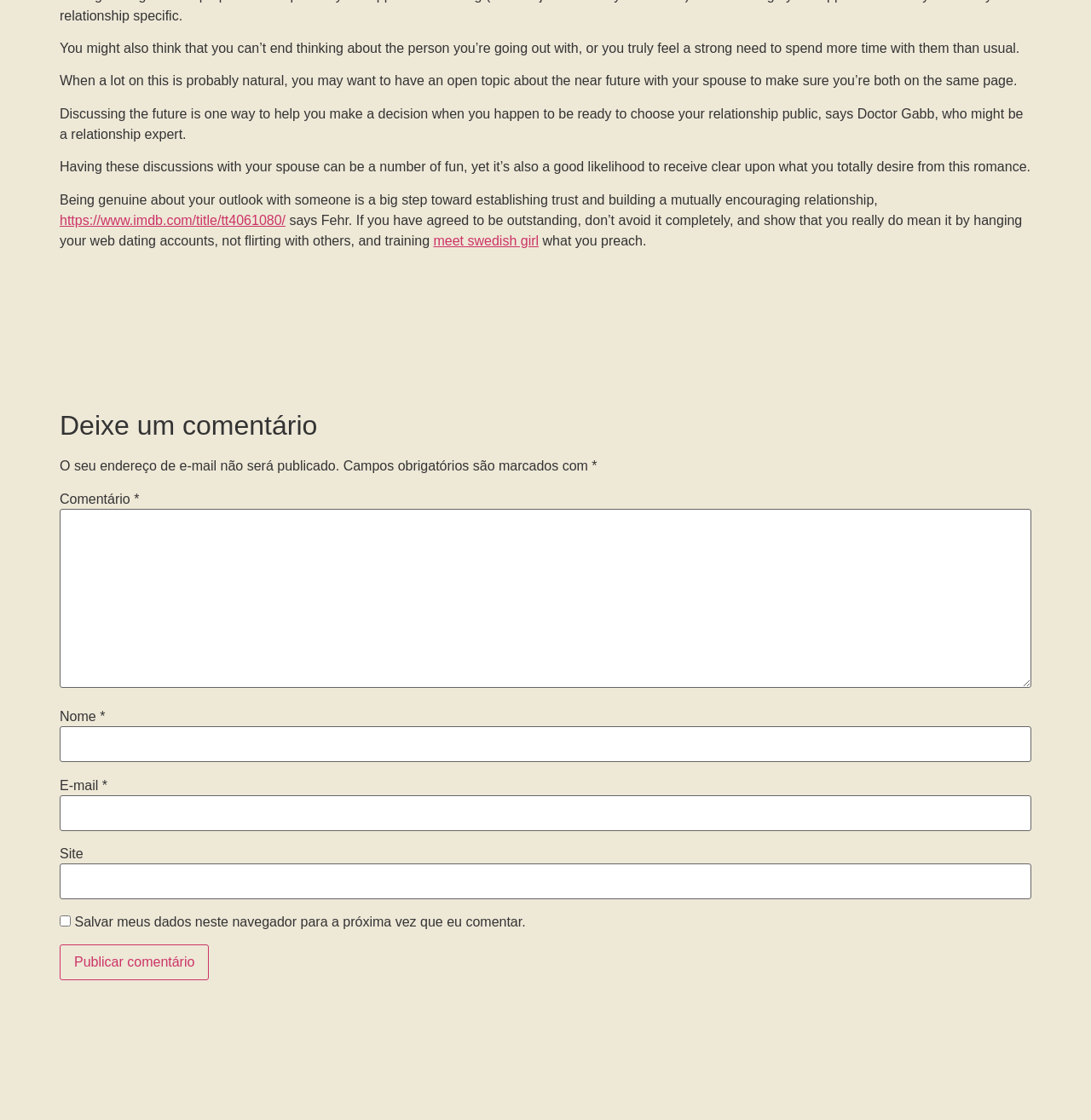Locate the bounding box of the UI element with the following description: "parent_node: Comentário * name="comment"".

[0.055, 0.454, 0.945, 0.614]